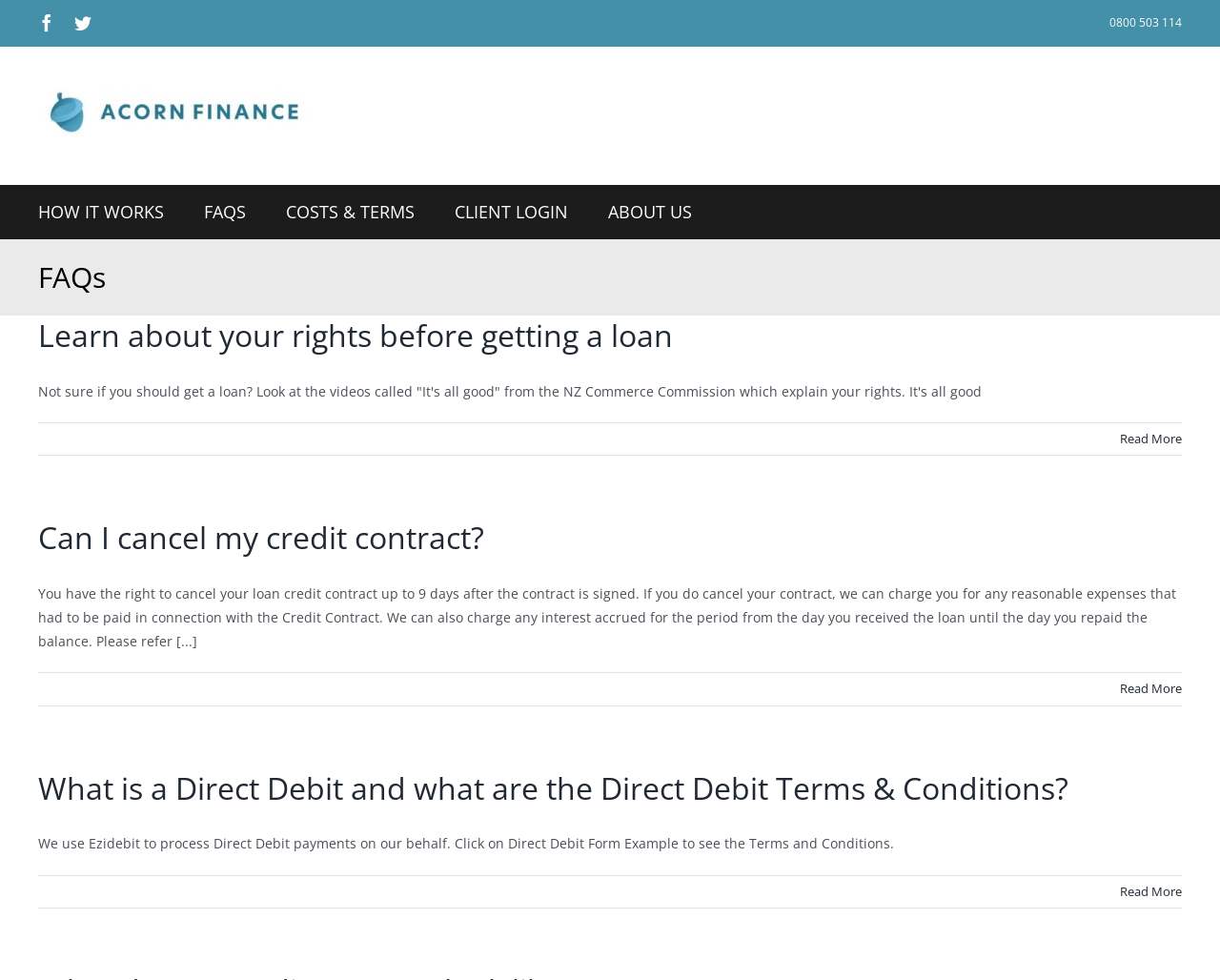Highlight the bounding box coordinates of the region I should click on to meet the following instruction: "Click on Acorn Finance Logo".

[0.031, 0.077, 0.266, 0.154]